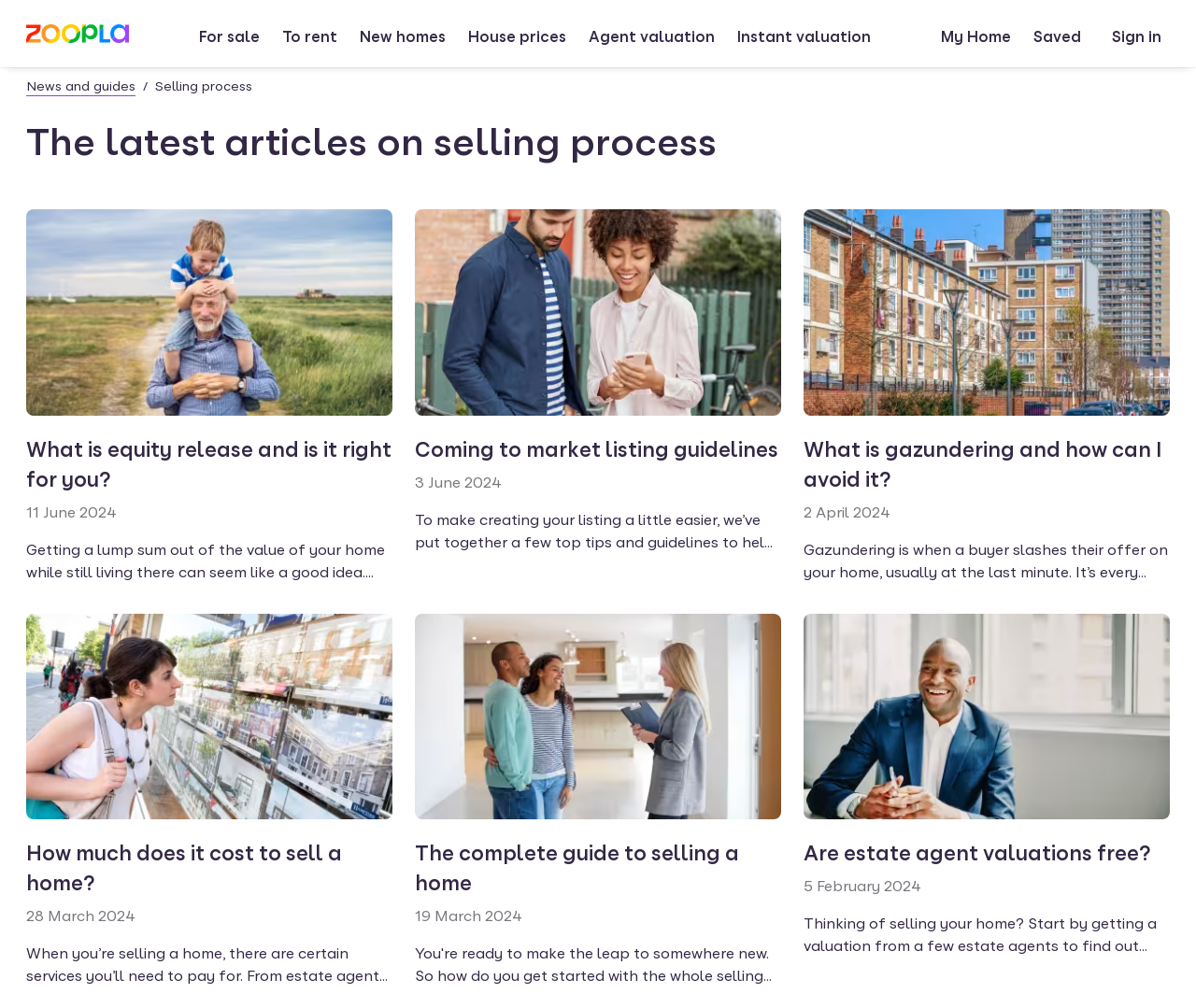Respond to the question below with a concise word or phrase:
What is the purpose of the 'Skip to main content' link?

Accessibility